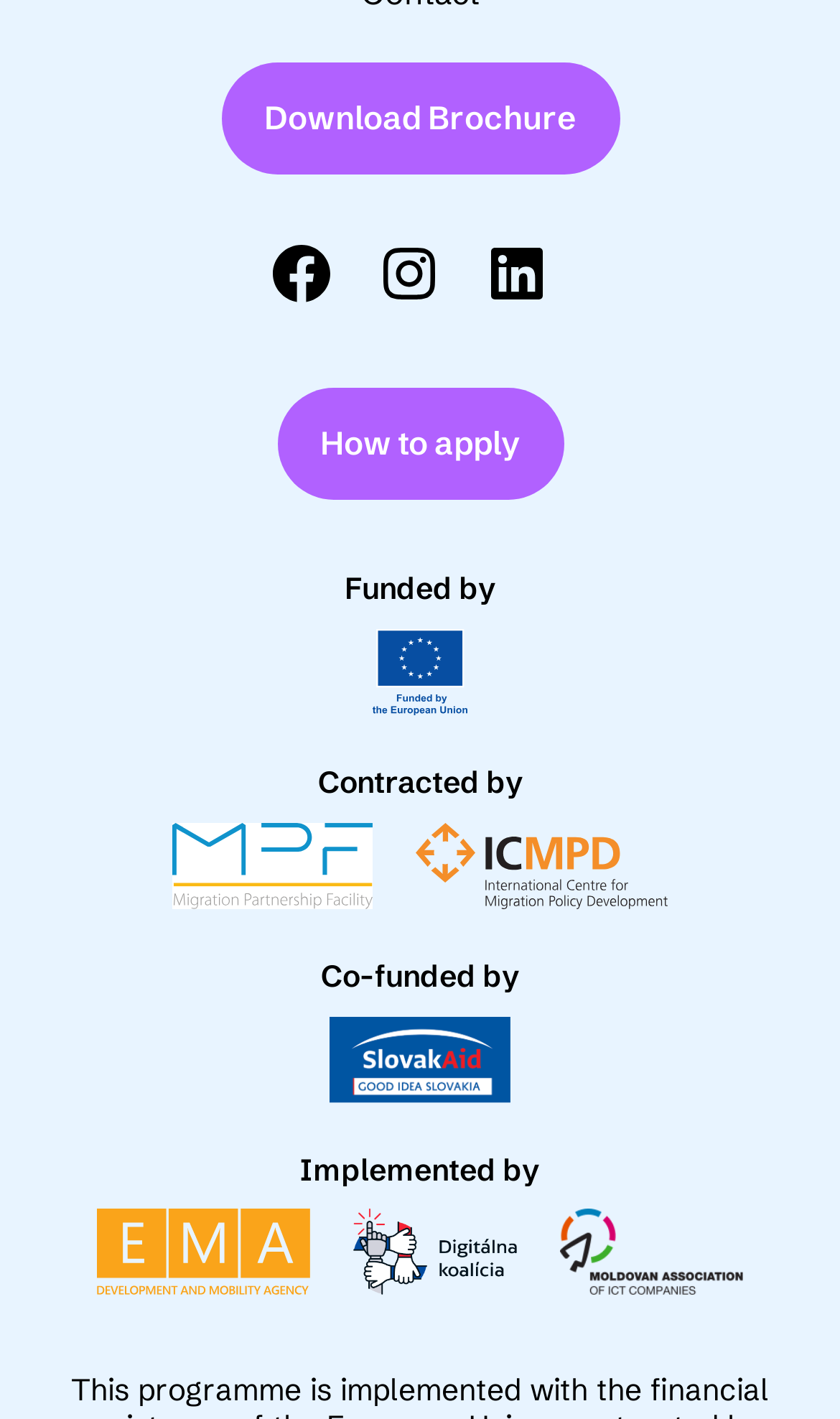Locate the bounding box coordinates of the clickable area to execute the instruction: "Check logo-migrationagency website". Provide the coordinates as four float numbers between 0 and 1, represented as [left, top, right, bottom].

[0.116, 0.852, 0.37, 0.918]